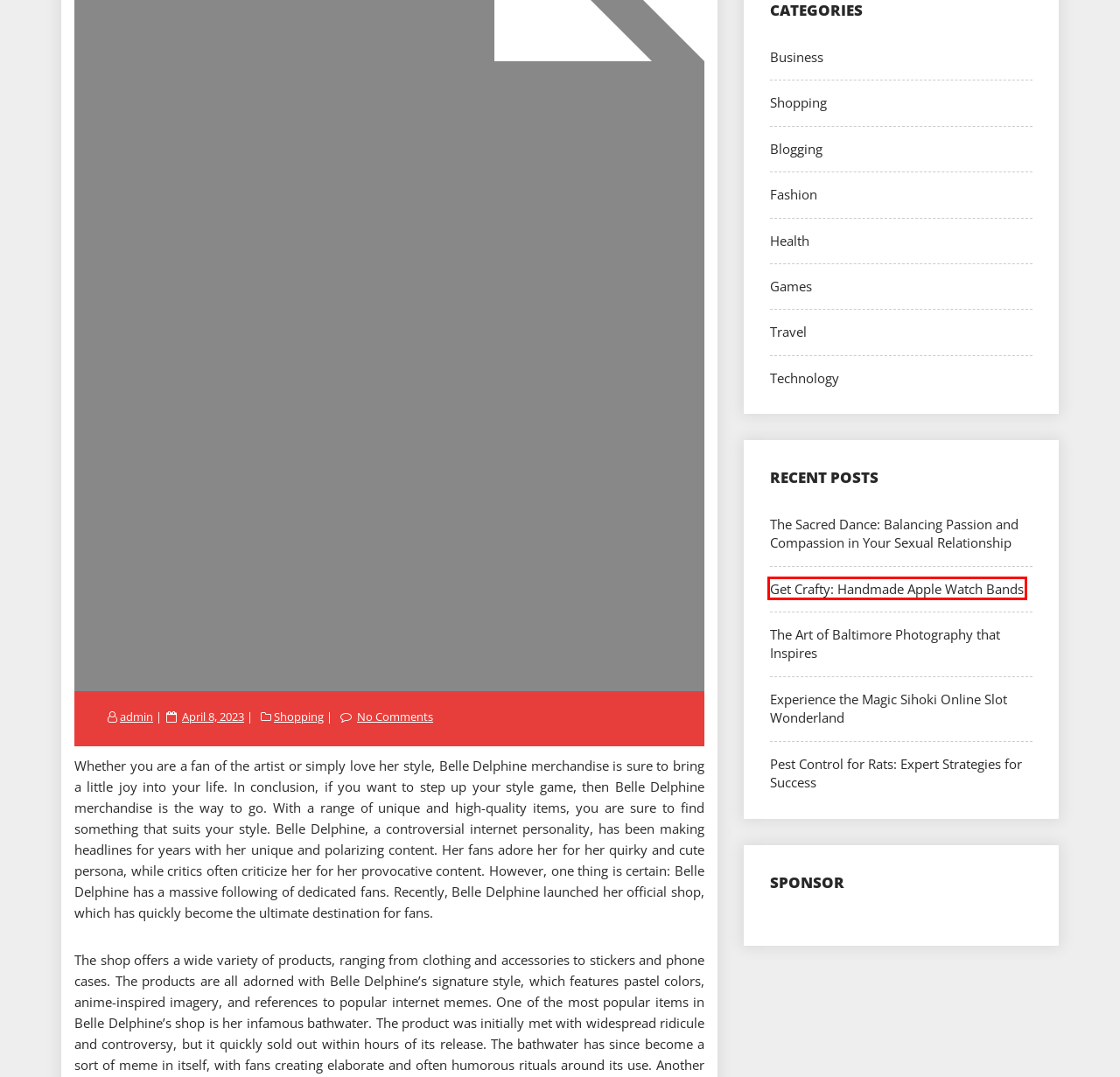Look at the screenshot of a webpage with a red bounding box and select the webpage description that best corresponds to the new page after clicking the element in the red box. Here are the options:
A. The Sacred Dance: Balancing Passion and Compassion in Your Sexual Relationship – Barcelona Mata
B. April 8, 2023 – Barcelona Mata
C. Business – Barcelona Mata
D. Health – Barcelona Mata
E. Get Crafty: Handmade Apple Watch Bands – Barcelona Mata
F. Pest Control for Rats: Expert Strategies for Success – Barcelona Mata
G. The Art of Baltimore Photography that Inspires – Barcelona Mata
H. Experience the Magic Sihoki Online Slot Wonderland – Barcelona Mata

E